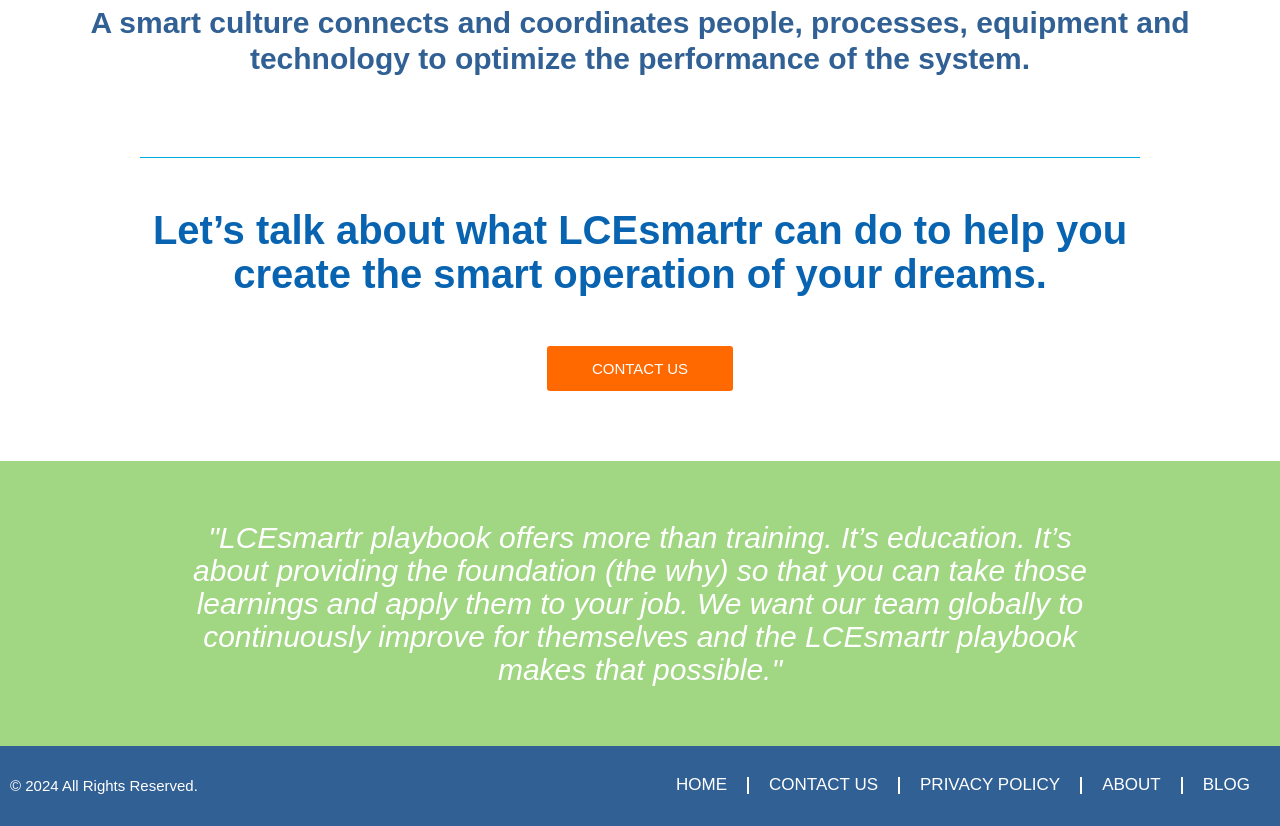Determine the bounding box coordinates of the UI element that matches the following description: "Our Experts". The coordinates should be four float numbers between 0 and 1 in the format [left, top, right, bottom].

None